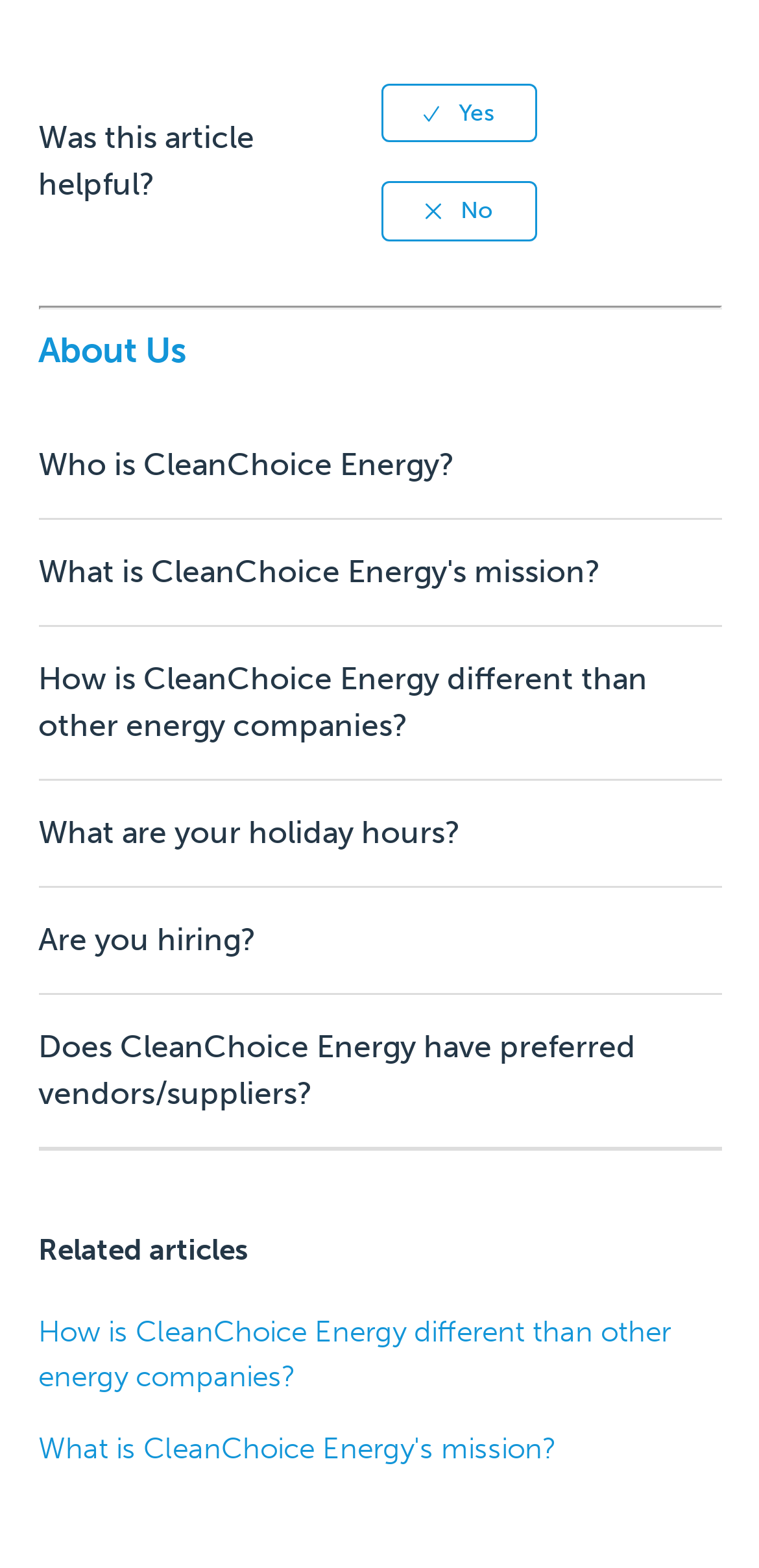Based on the visual content of the image, answer the question thoroughly: What is the purpose of the radio buttons?

The radio buttons 'Yes' and 'No' are likely used to collect feedback from users about the helpfulness of the article, as indicated by the text 'Was this article helpful?' above the radio buttons.